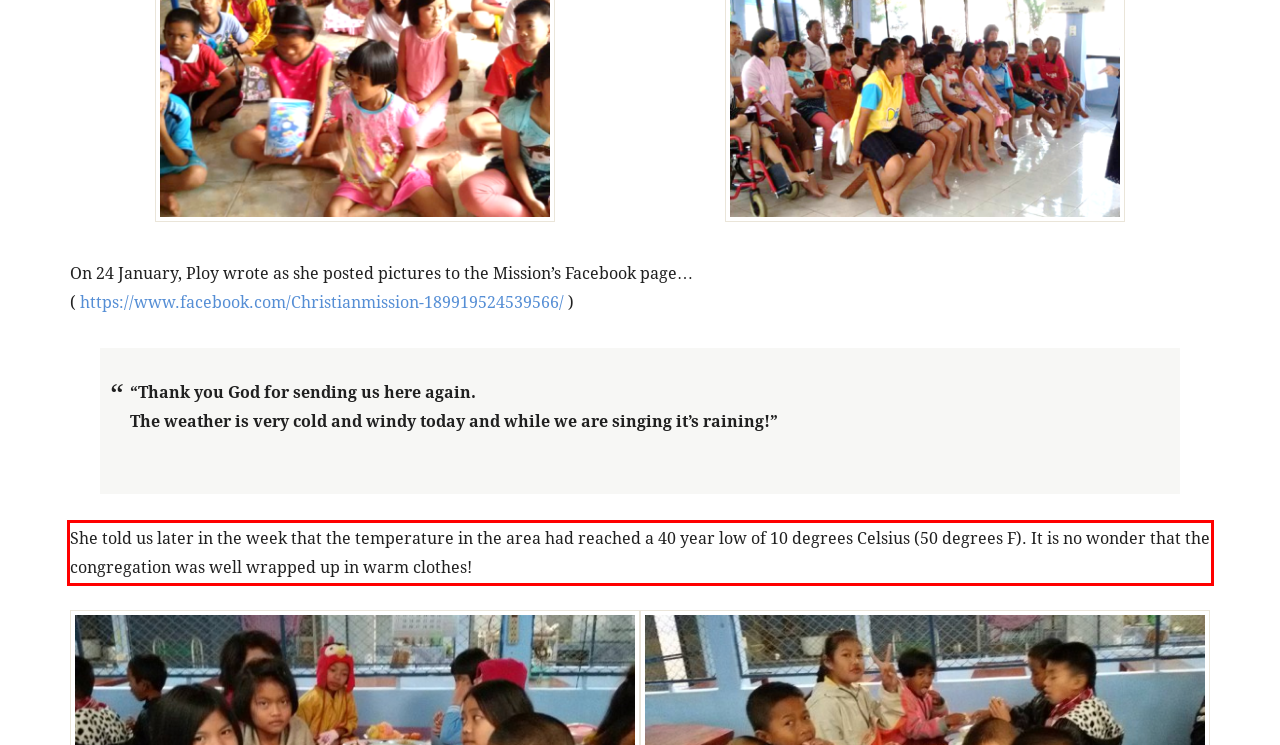Analyze the screenshot of the webpage and extract the text from the UI element that is inside the red bounding box.

She told us later in the week that the temperature in the area had reached a 40 year low of 10 degrees Celsius (50 degrees F). It is no wonder that the congregation was well wrapped up in warm clothes!